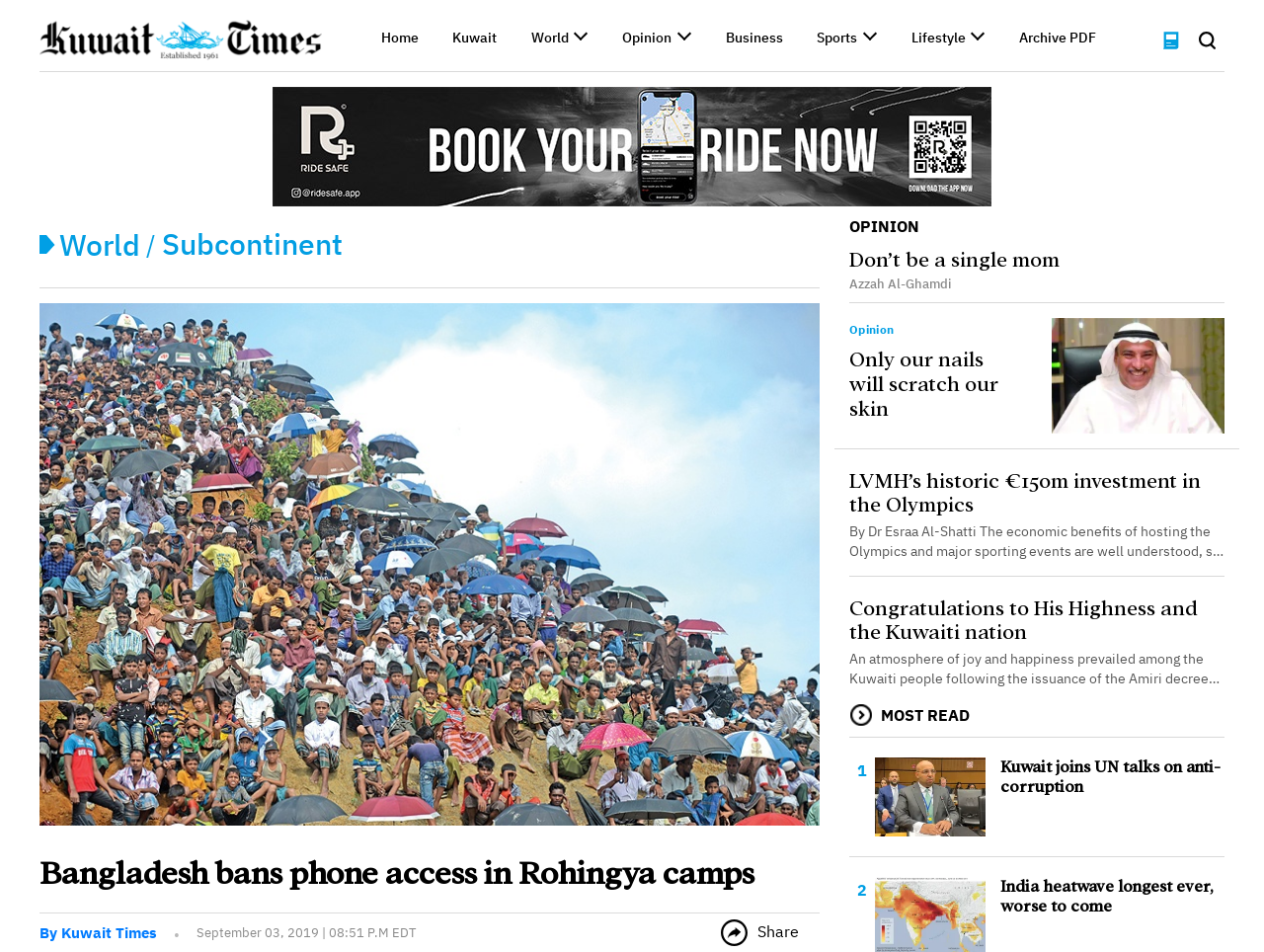Using the information shown in the image, answer the question with as much detail as possible: What is the category of the article 'Don’t be a single mom'?

I determined the answer by looking at the link element above the article title, which has a bounding box coordinate of [0.672, 0.227, 0.727, 0.248]. The text inside the element says 'OPINION', which suggests that the article is categorized under 'OPINION'.